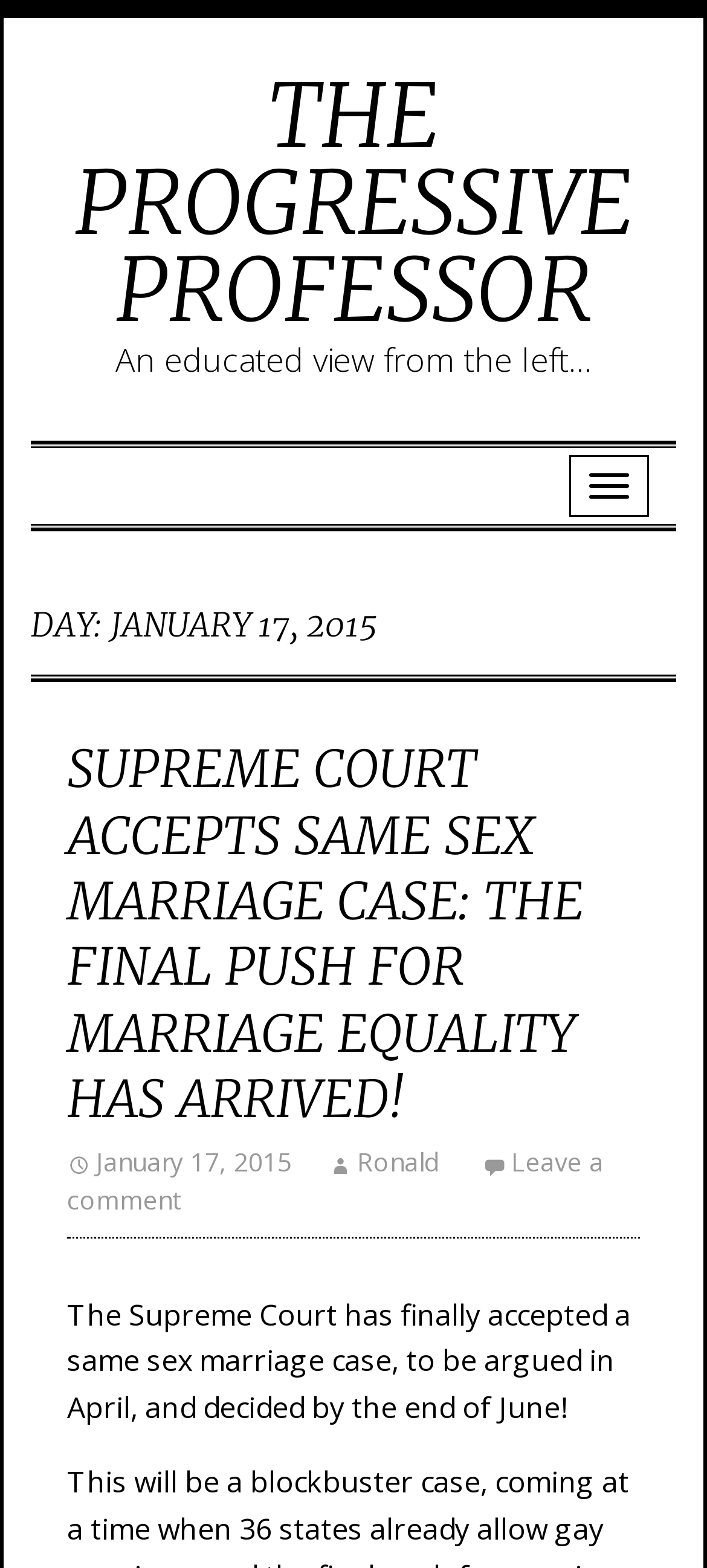Please extract the primary headline from the webpage.

DAY: JANUARY 17, 2015